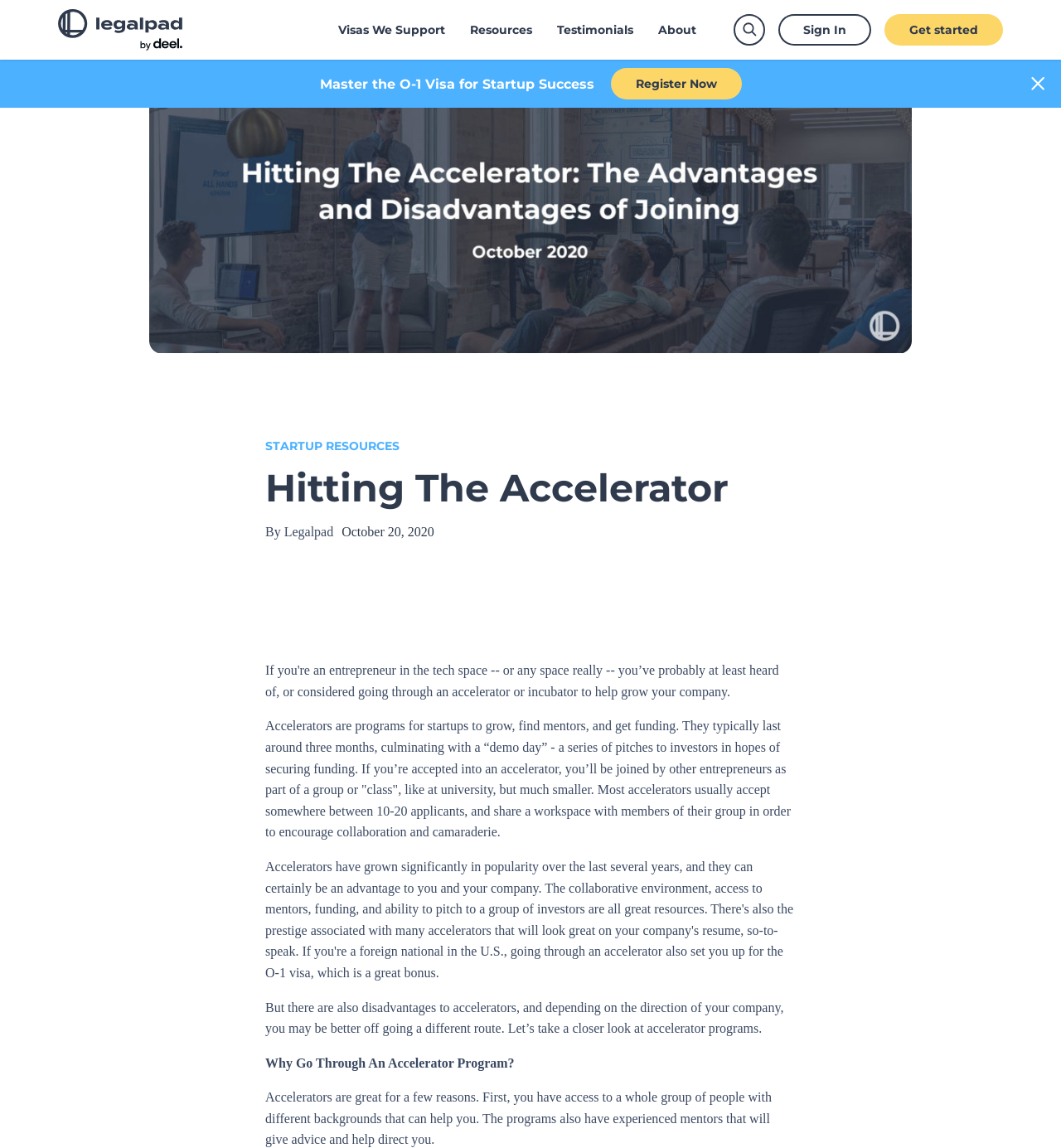Illustrate the webpage with a detailed description.

The webpage appears to be a blog post or article about the advantages of joining an accelerator program for startups. At the top of the page, there is a navigation menu with links to "Legalpad - Home", "Visas We Support", "Resources", "Testimonials", and "About". On the right side of the navigation menu, there is a search box with a search button.

Below the navigation menu, there is a large image that spans almost the entire width of the page. Above the image, there is a heading that reads "Master the O-1 Visa for Startup Success" and a link to "Register Now".

The main content of the article starts below the image, with a heading that reads "Hitting The Accelerator" and a subheading that reads "STARTUP RESOURCES". The article is written by Legalpad and was published on October 20, 2020.

The article discusses the advantages of joining an accelerator program, including access to a group of people with different backgrounds and experienced mentors who can provide advice and guidance. The text is divided into several paragraphs, with headings that break up the content.

On the right side of the page, there are several links, including "Sign In" and "Get started". There are also several small images scattered throughout the page, but they do not appear to be relevant to the content of the article.

Overall, the webpage is focused on providing information and resources to entrepreneurs and startups, particularly those in the tech space.